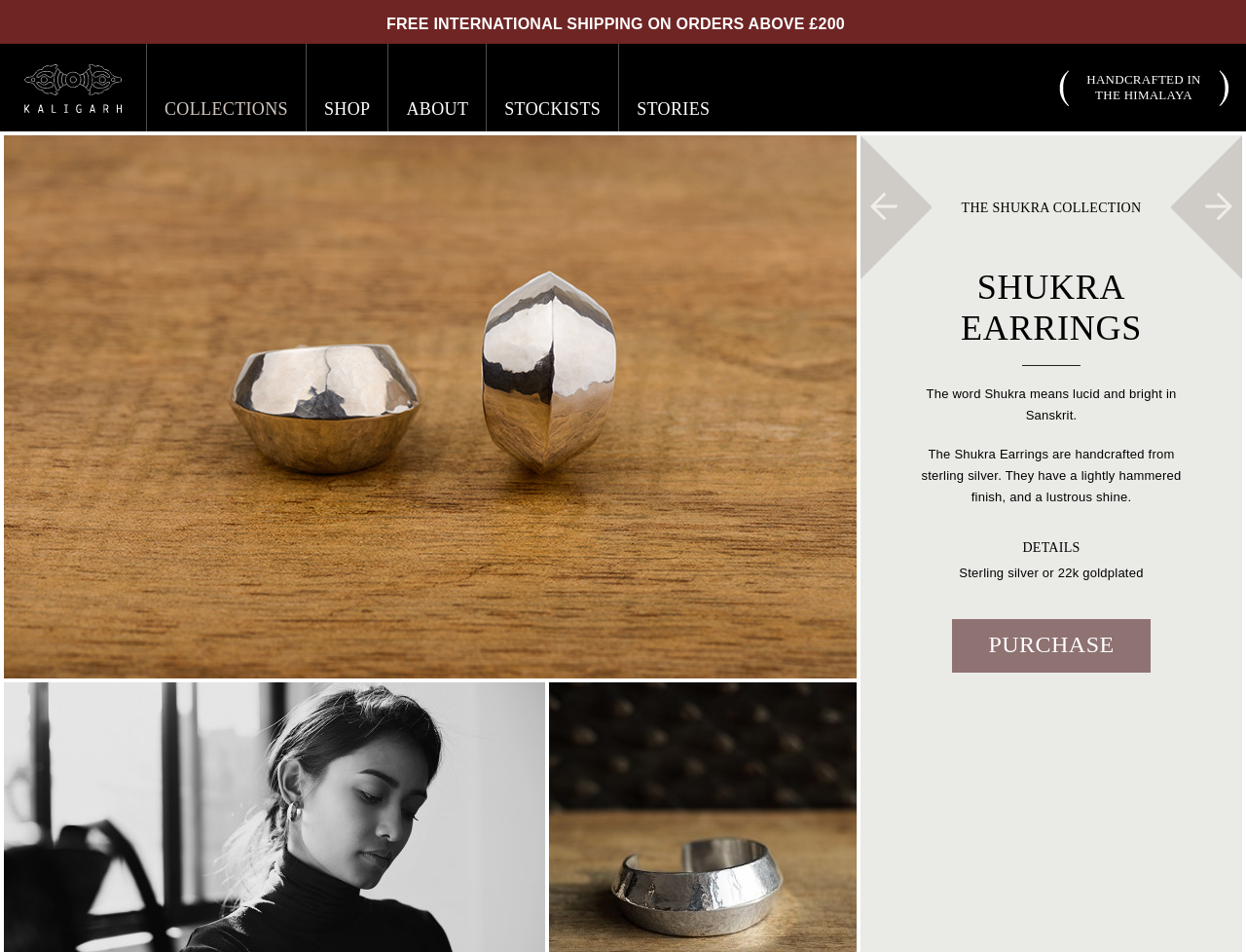Please respond to the question with a concise word or phrase:
What is the finish of the Shukra Earrings?

Lightly hammered